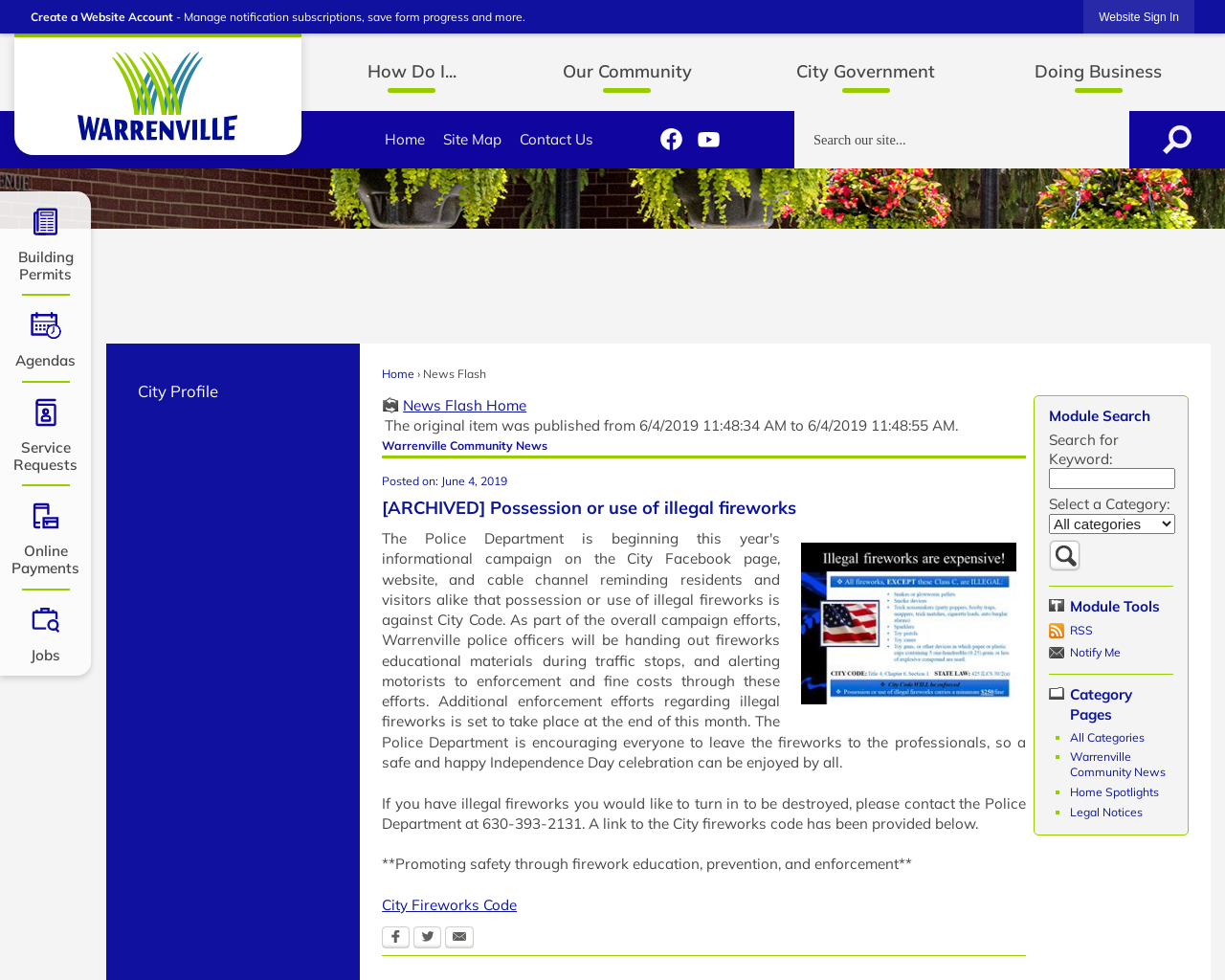Determine the coordinates of the bounding box that should be clicked to complete the instruction: "Search for a keyword". The coordinates should be represented by four float numbers between 0 and 1: [left, top, right, bottom].

[0.648, 0.113, 1.0, 0.172]